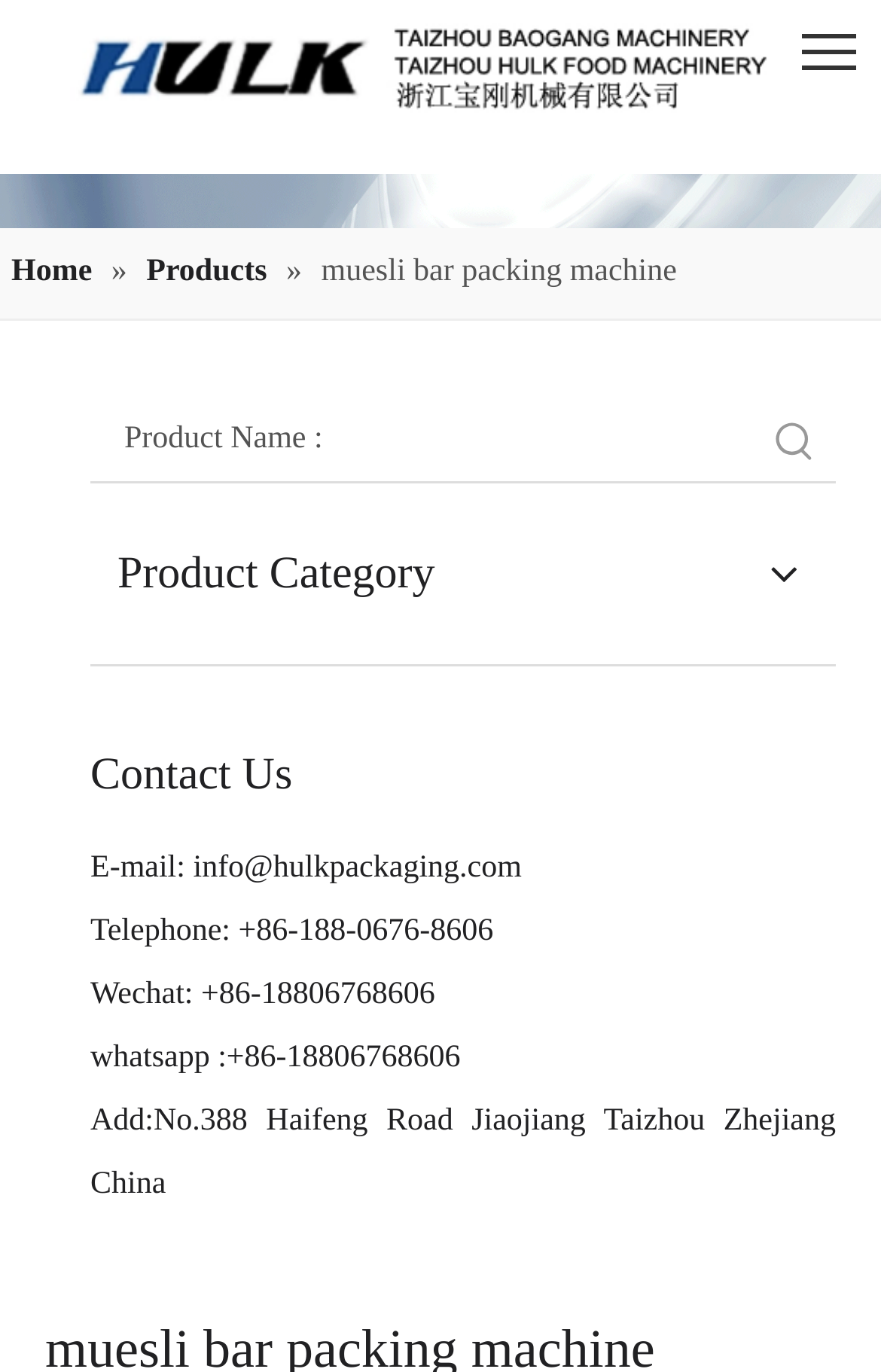What is the purpose of the textbox?
Refer to the image and provide a concise answer in one word or phrase.

Search products